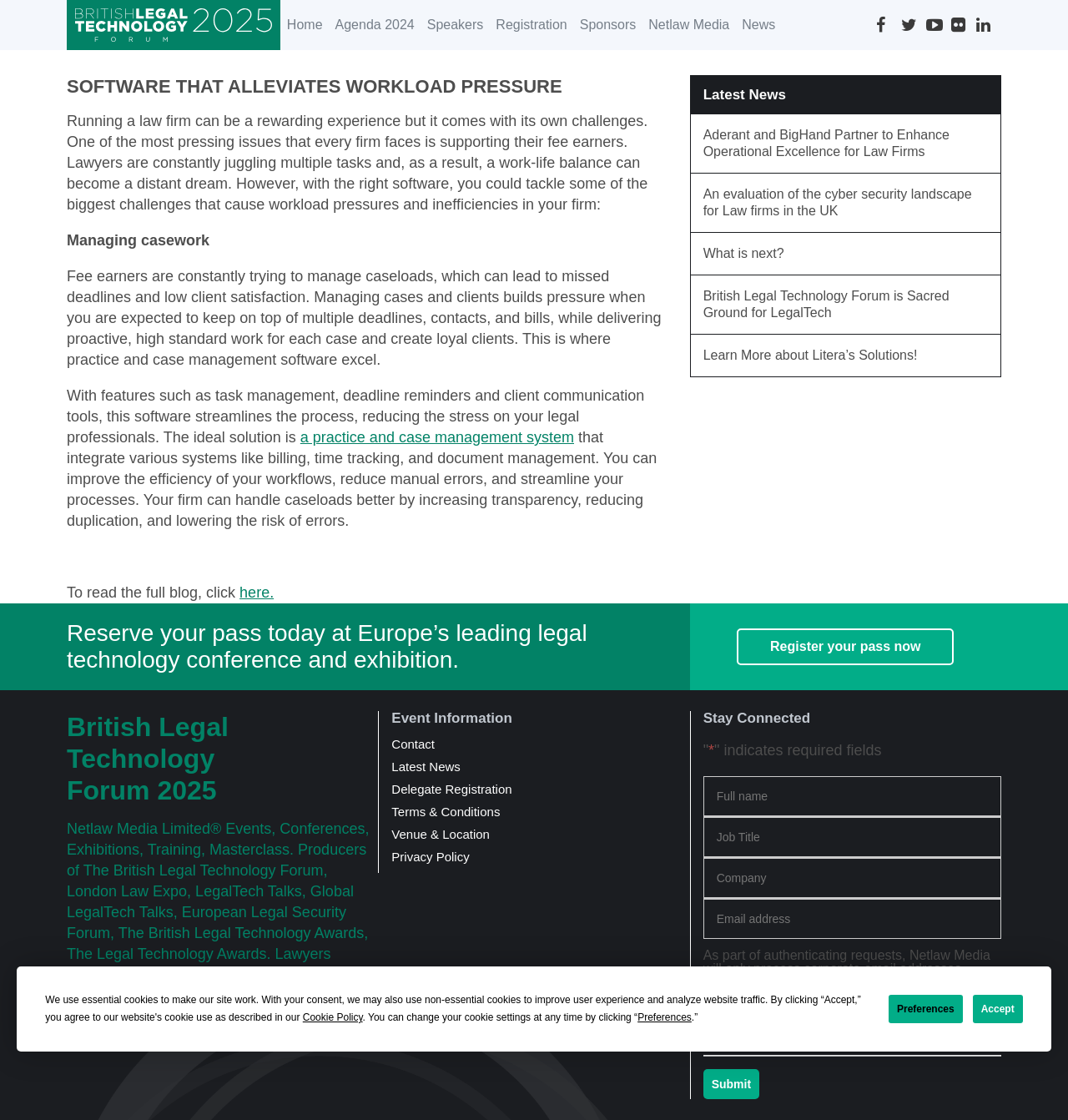Identify the bounding box of the UI element that matches this description: "Privacy Policy".

[0.367, 0.759, 0.646, 0.77]